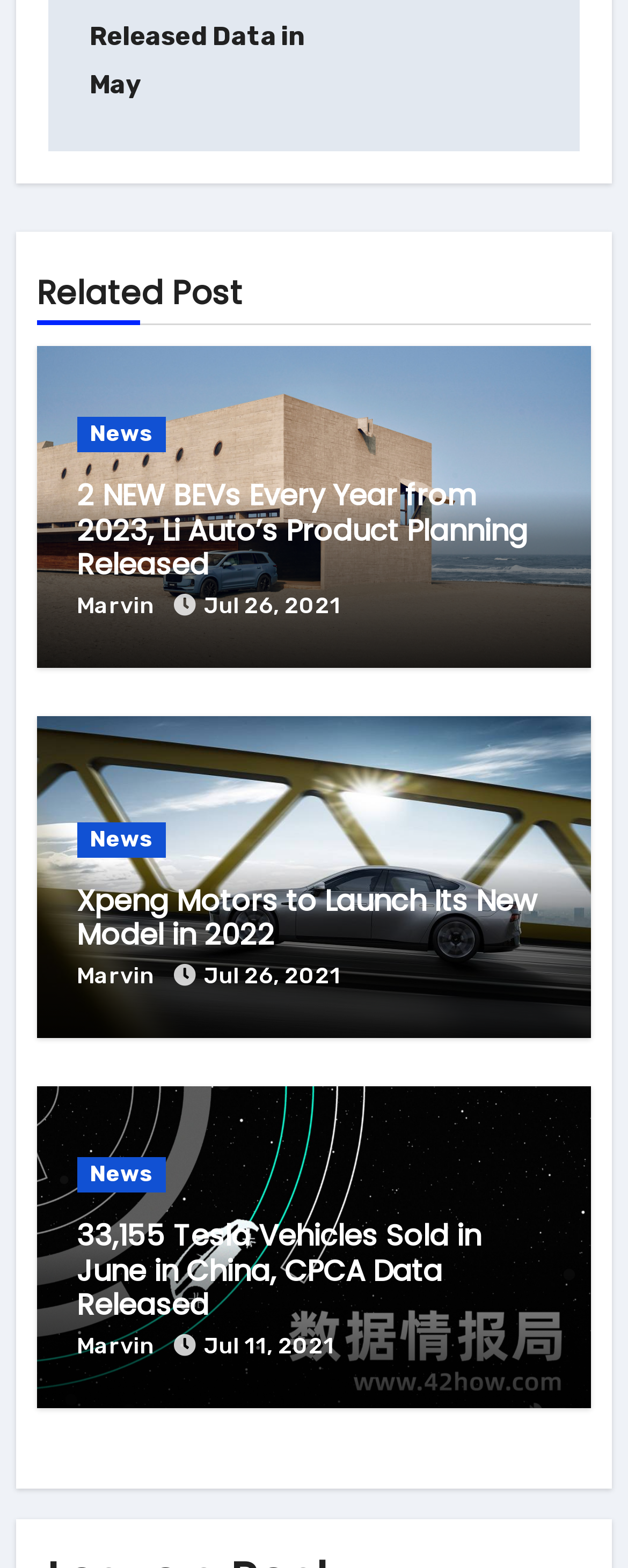Determine the bounding box coordinates of the element's region needed to click to follow the instruction: "read news". Provide these coordinates as four float numbers between 0 and 1, formatted as [left, top, right, bottom].

[0.122, 0.266, 0.263, 0.288]